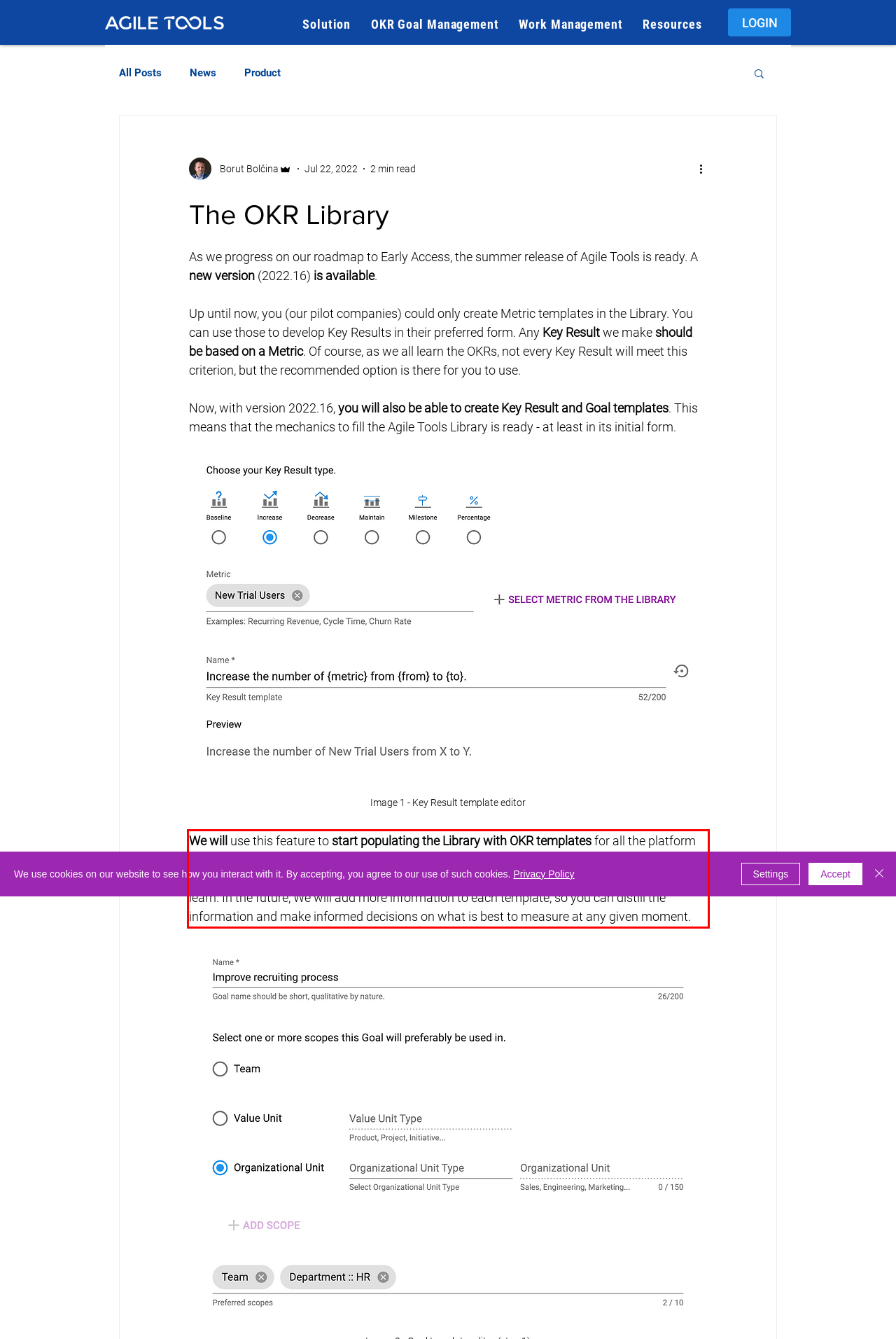Examine the webpage screenshot and use OCR to obtain the text inside the red bounding box.

We will use this feature to start populating the Library with OKR templates for all the platform users. You can use the templates as inspiration, and we hope it will ease the OKR implementation at your organization. The Library is intended to be a resource hub for you to learn. In the future, We will add more information to each template, so you can distill the information and make informed decisions on what is best to measure at any given moment.